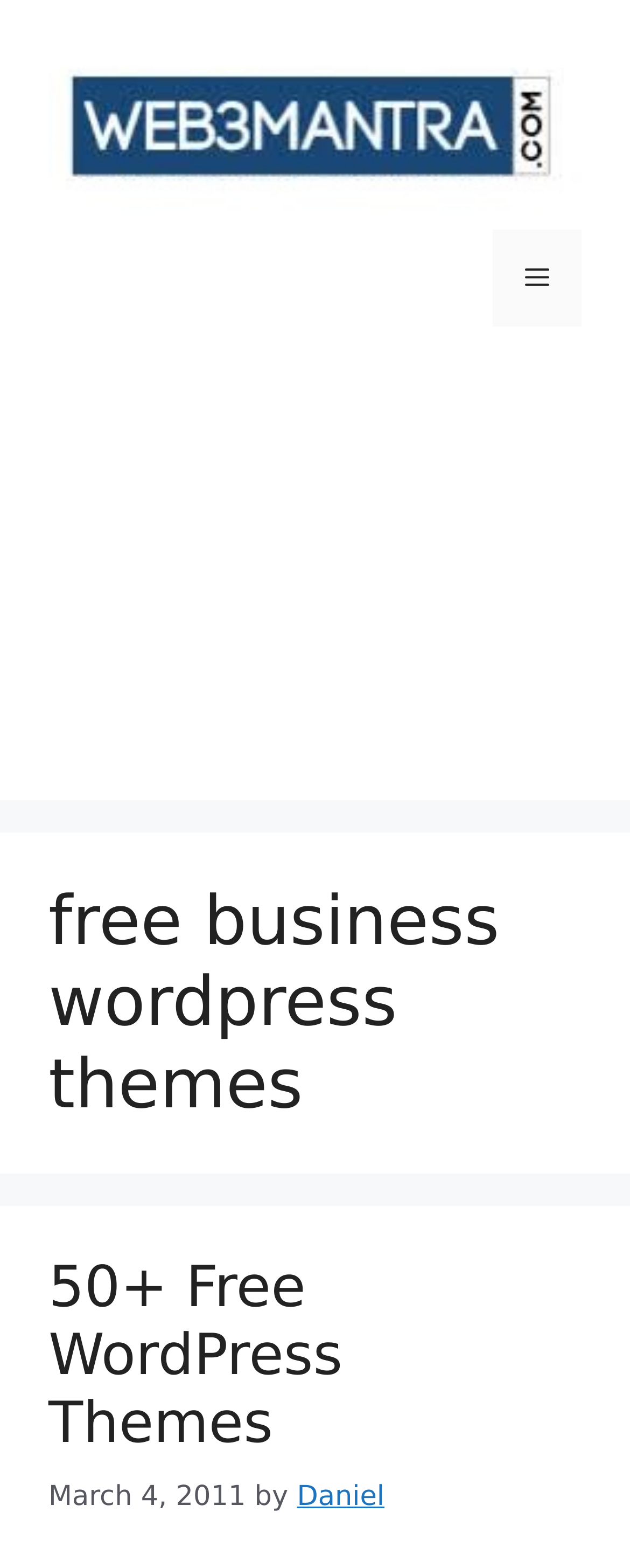Create a detailed summary of all the visual and textual information on the webpage.

The webpage appears to be an archive page for free business WordPress themes on the website web3mantra.com. At the top, there is a banner that spans the entire width of the page, containing a link to the website's homepage and an image of the website's logo. To the right of the banner, there is a navigation menu toggle button labeled "Menu".

Below the banner, there is a section that takes up most of the page's width, containing an advertisement in the form of an iframe. 

The main content of the page is divided into two sections. The first section is a header that spans the entire width of the page, containing a heading that reads "free business wordpress themes". 

The second section is a content area that contains a heading that reads "50+ Free WordPress Themes", followed by a link with the same text. Below this, there is a timestamp indicating that the content was published on March 4, 2011, along with the author's name, "Daniel", which is a link.